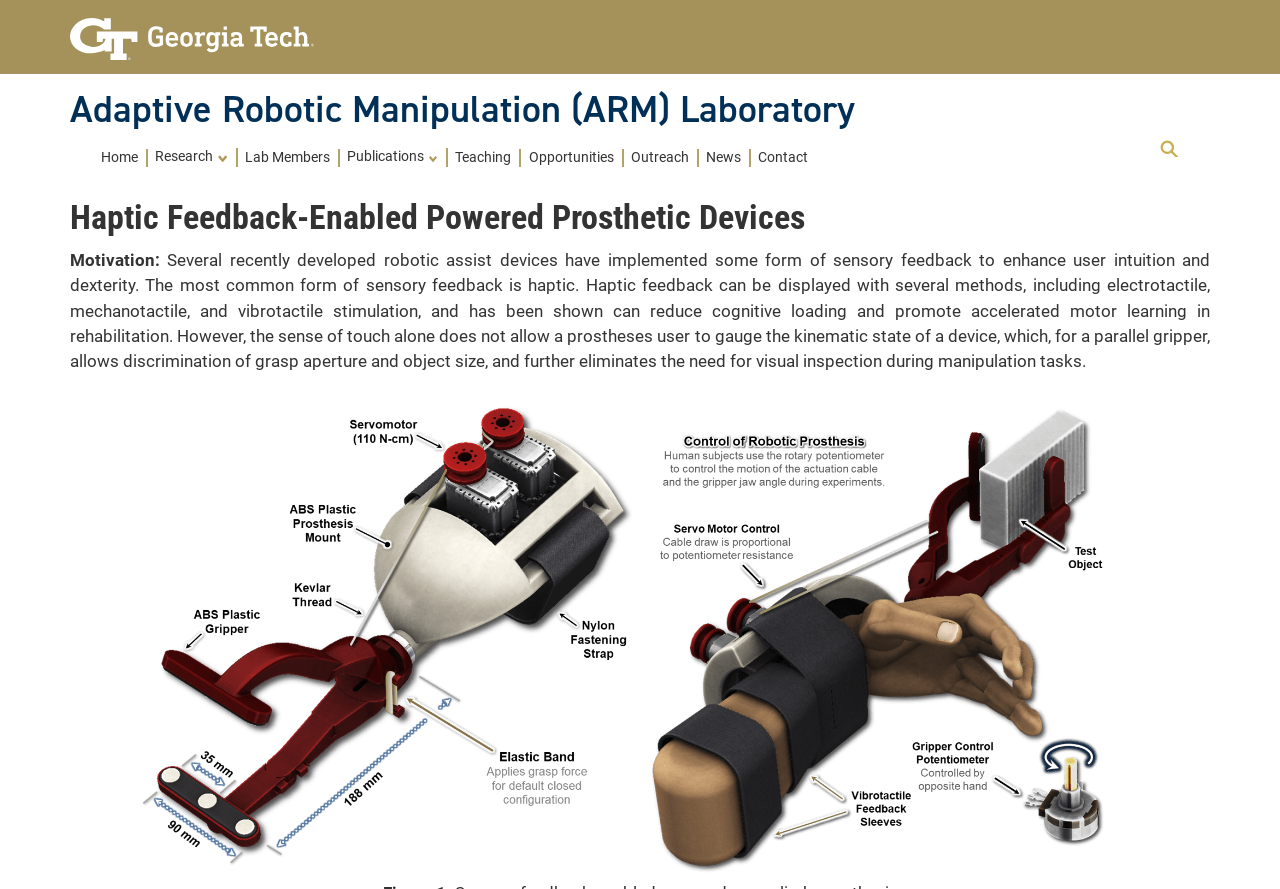Can you show the bounding box coordinates of the region to click on to complete the task described in the instruction: "Read about Haptic Feedback-Enabled Powered Prosthetic Devices"?

[0.055, 0.221, 0.945, 0.268]